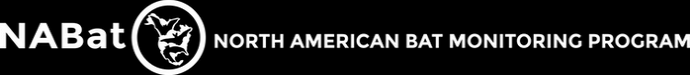What is the shape of the graphic representing a bat?
Please answer the question with a single word or phrase, referencing the image.

circular